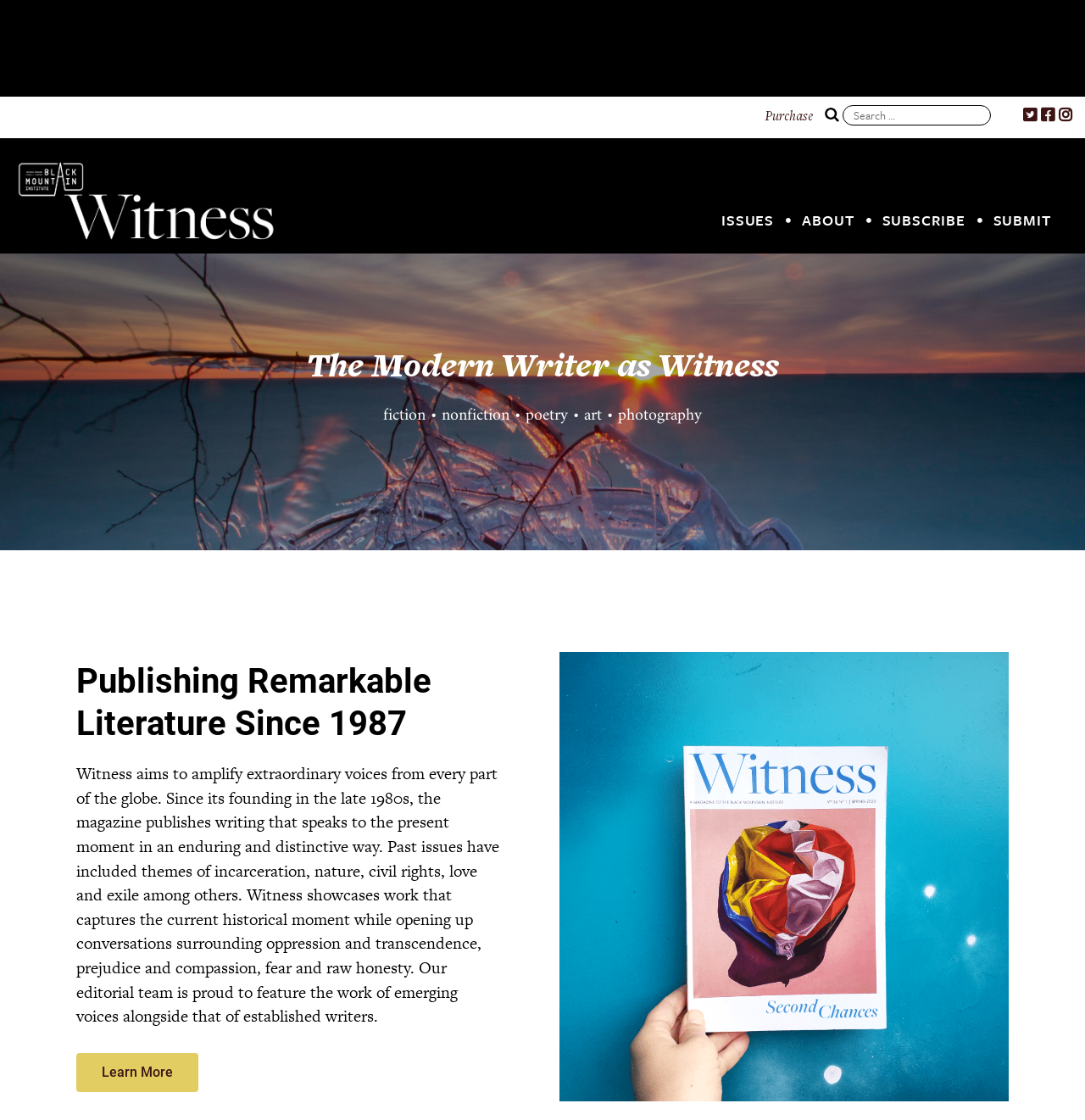What type of content does the magazine publish?
We need a detailed and exhaustive answer to the question. Please elaborate.

I found a static text element on the webpage that lists the types of content published by the magazine, which includes fiction, nonfiction, poetry, art, and photography.